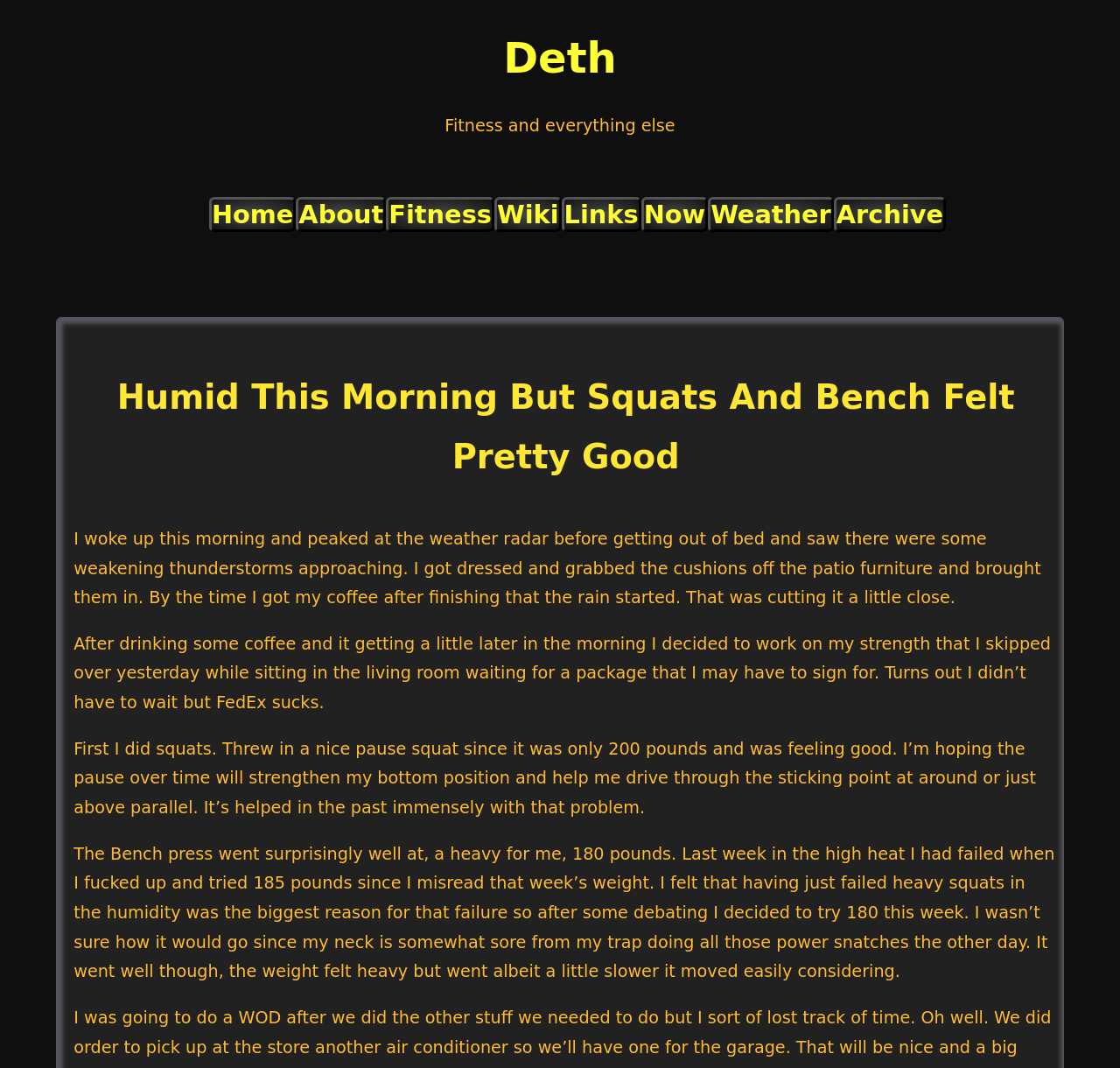Provide the bounding box coordinates of the section that needs to be clicked to accomplish the following instruction: "Click on 'sponsorship for beginners'."

None